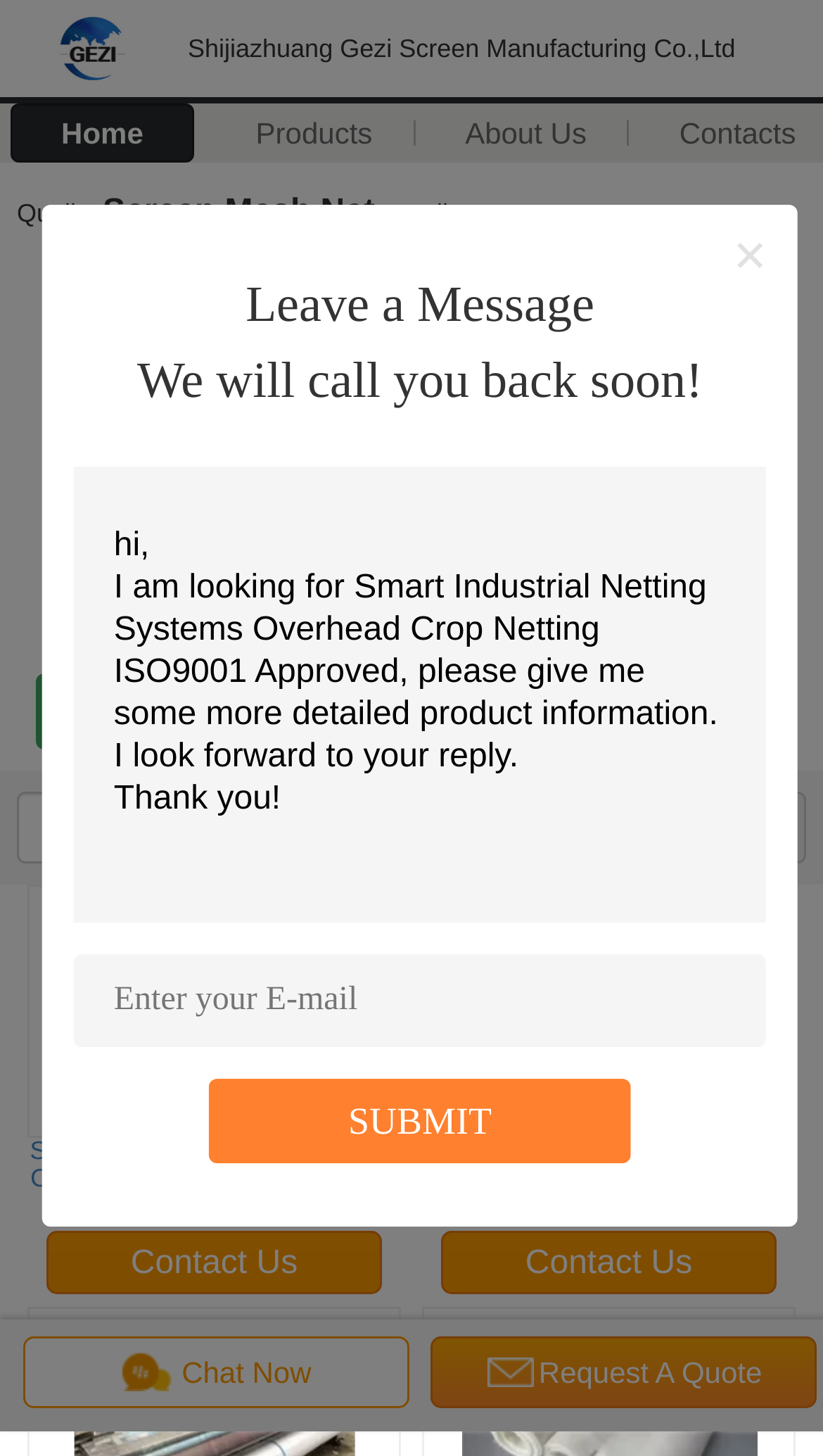Analyze the image and answer the question with as much detail as possible: 
What is the name of the product shown in the image with a micron size of 400?

I looked at the images on the page and found one with a description containing '400 Mesh' and a micron size of 400, which is likely the product name.